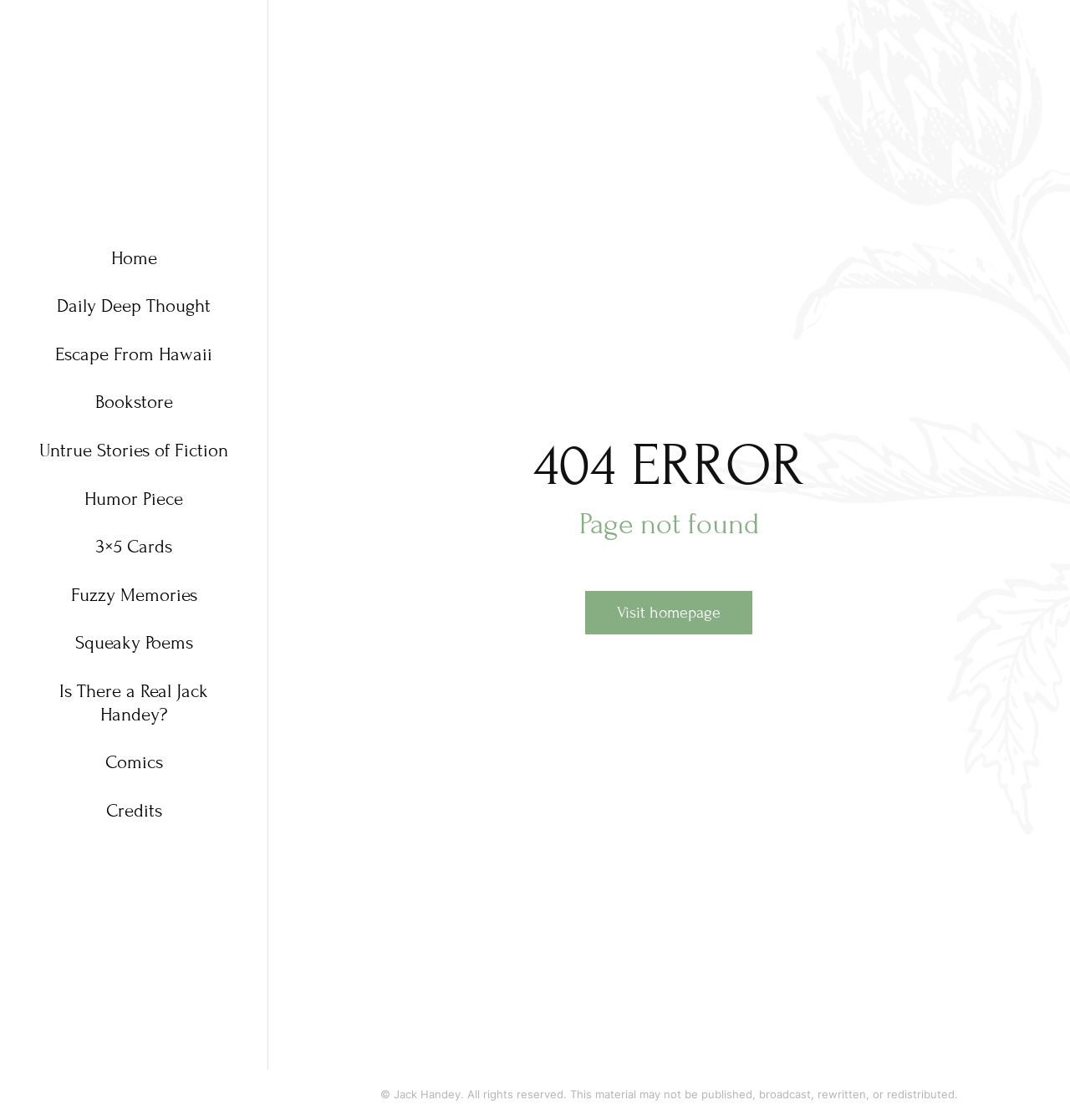Please identify the coordinates of the bounding box that should be clicked to fulfill this instruction: "visit daily deep thought".

[0.031, 0.264, 0.219, 0.284]